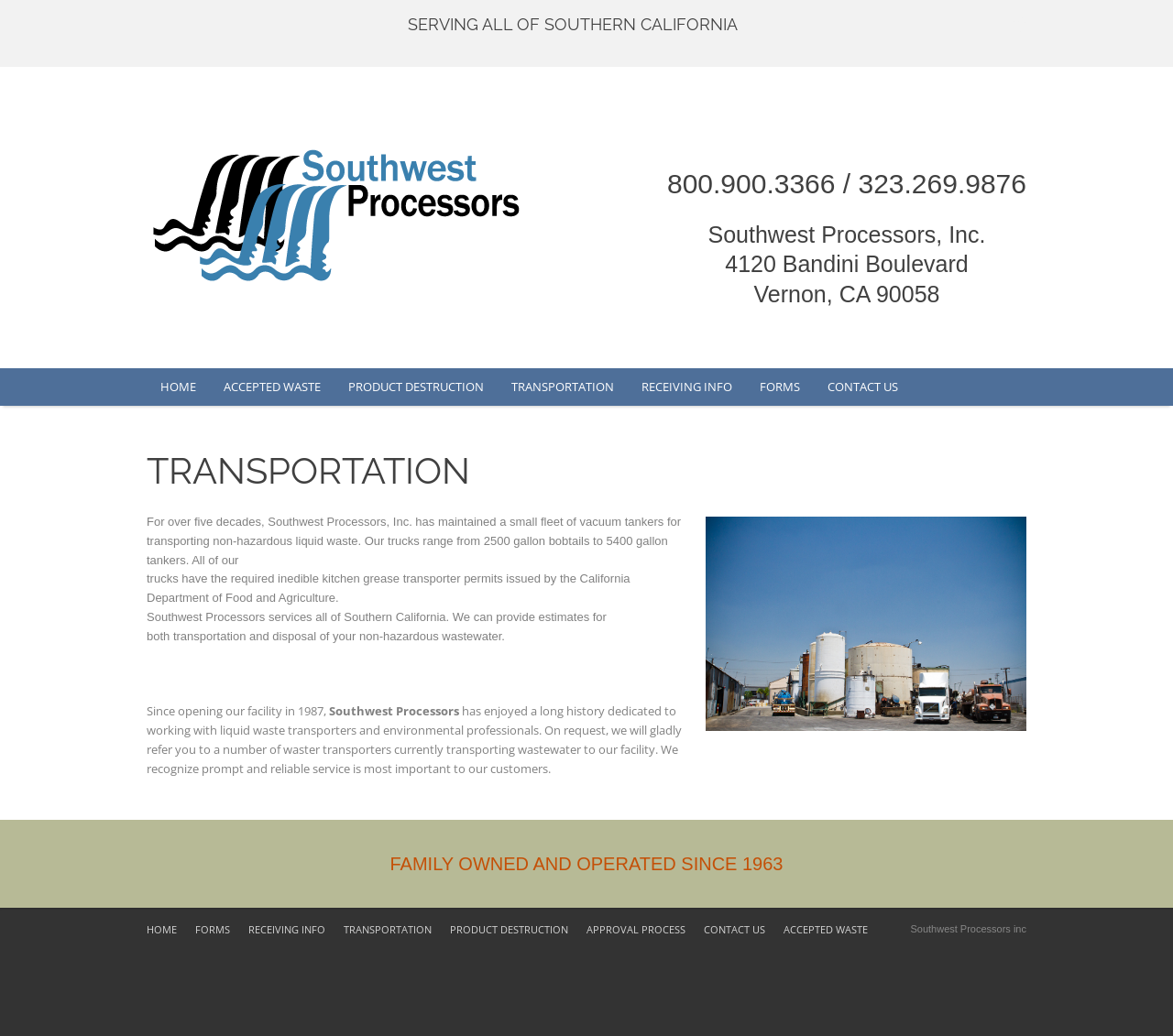Provide a brief response to the question below using a single word or phrase: 
How long has Southwest Processors been in operation?

Since 1963